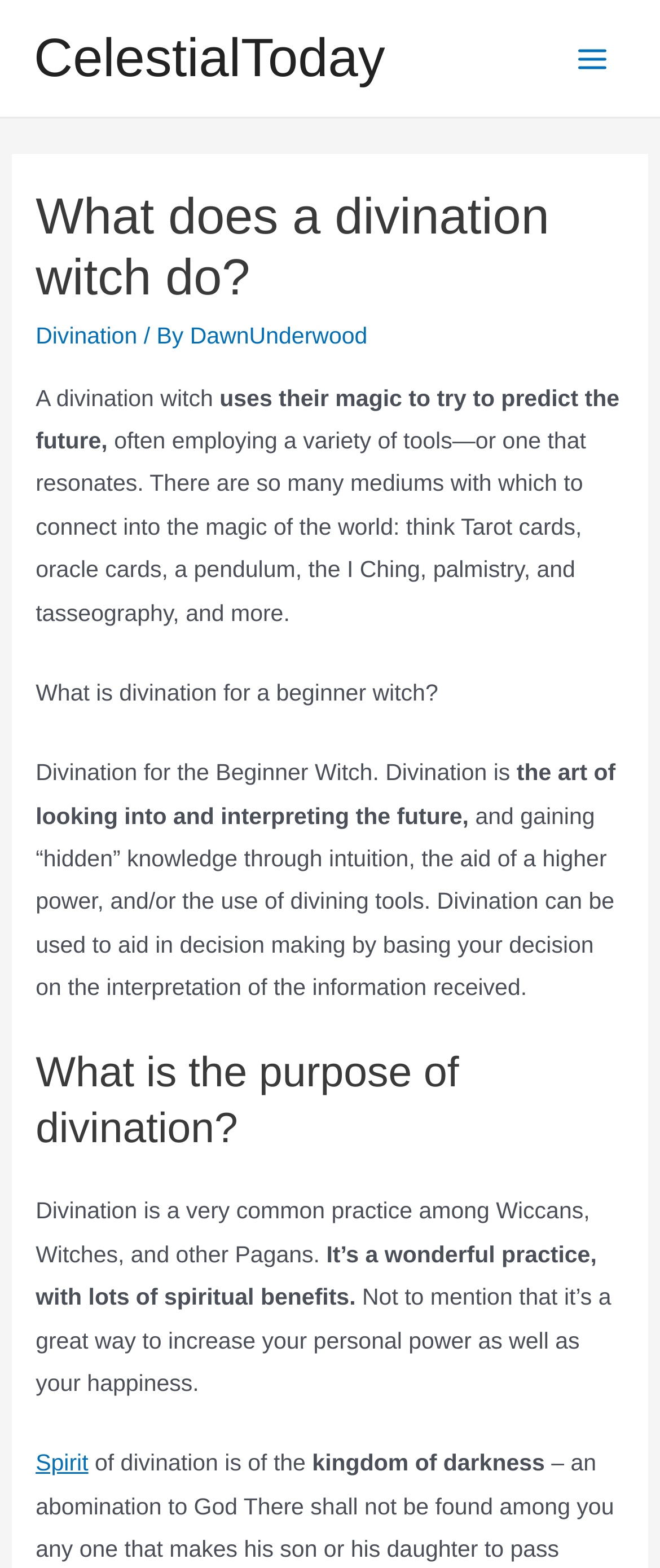What is the main topic of this webpage?
Using the image, provide a concise answer in one word or a short phrase.

Divination witch